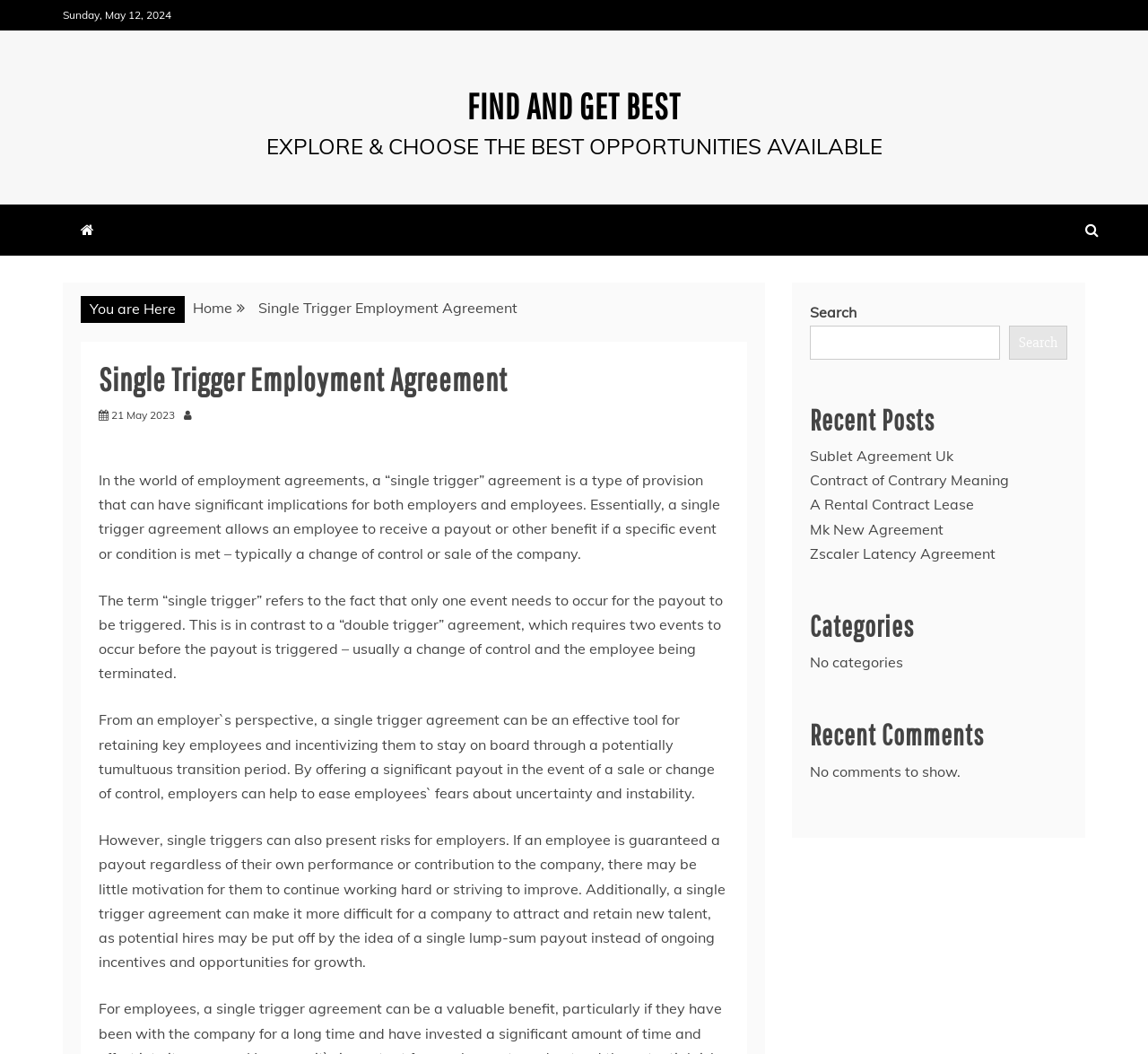Please specify the coordinates of the bounding box for the element that should be clicked to carry out this instruction: "Check Recent Posts". The coordinates must be four float numbers between 0 and 1, formatted as [left, top, right, bottom].

[0.705, 0.375, 0.93, 0.421]